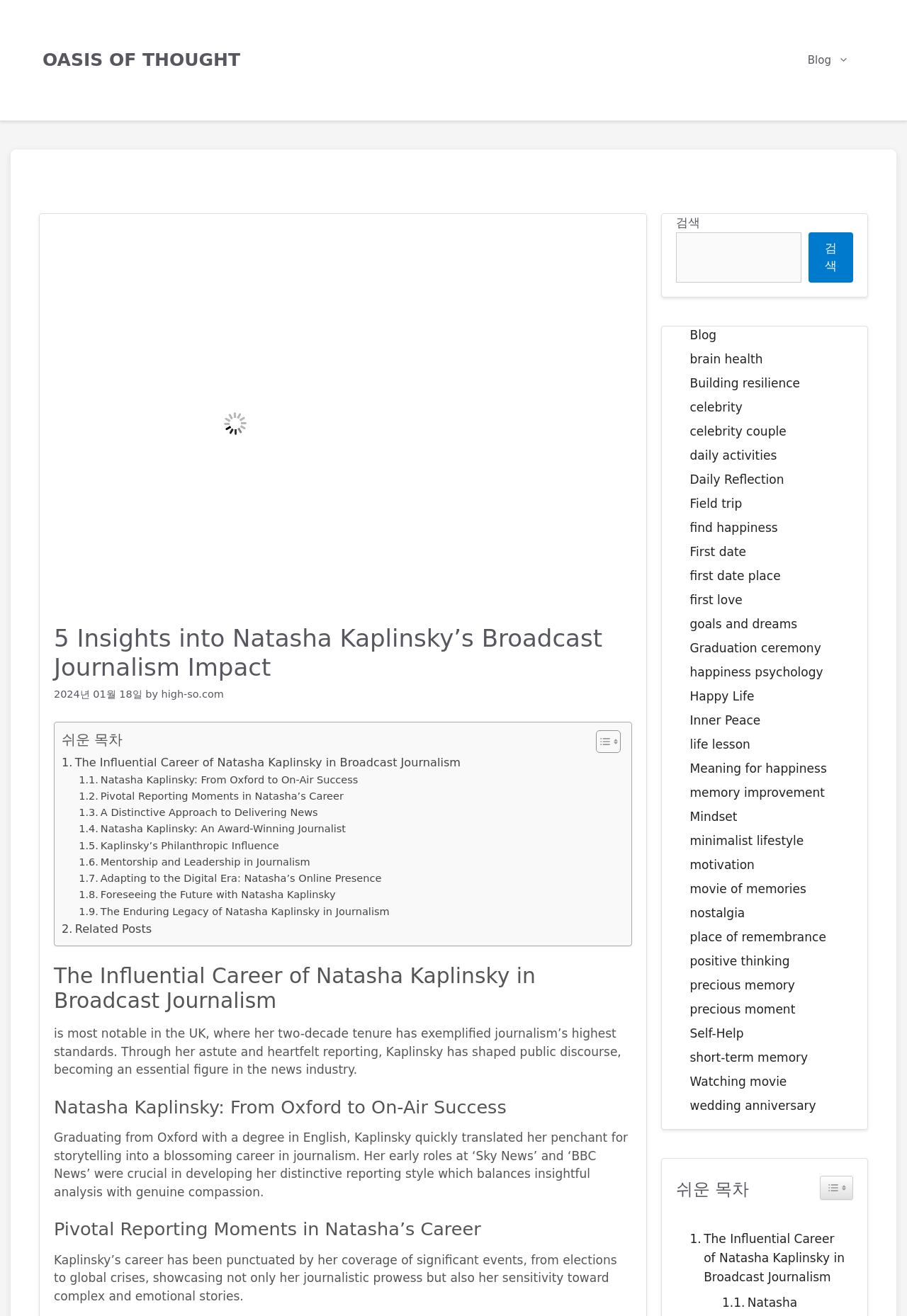What is the name of the news organization Natasha Kaplinsky worked at early in her career?
Look at the screenshot and respond with a single word or phrase.

Sky News and BBC News